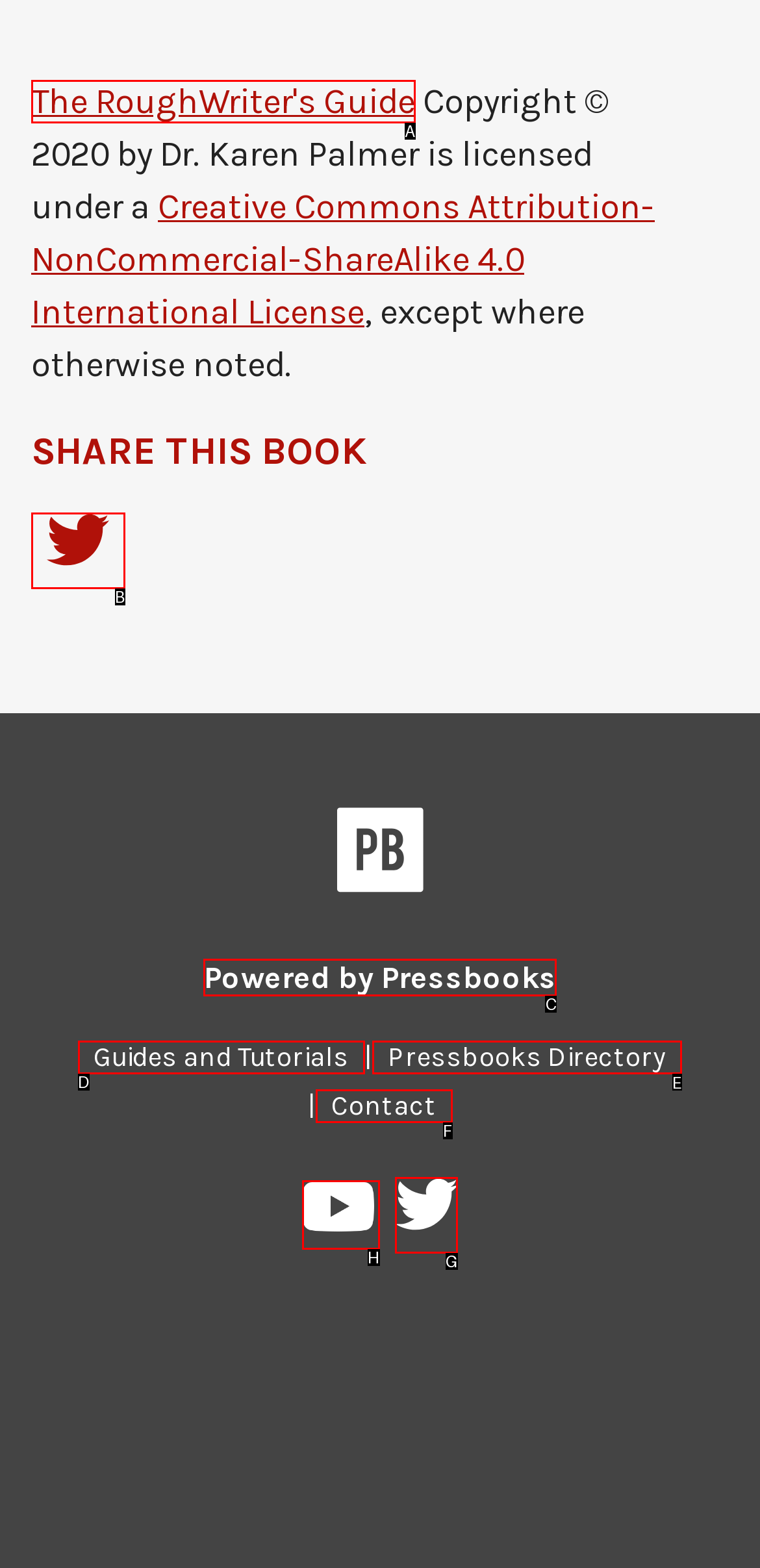Tell me which option I should click to complete the following task: Visit Pressbooks Directory
Answer with the option's letter from the given choices directly.

E